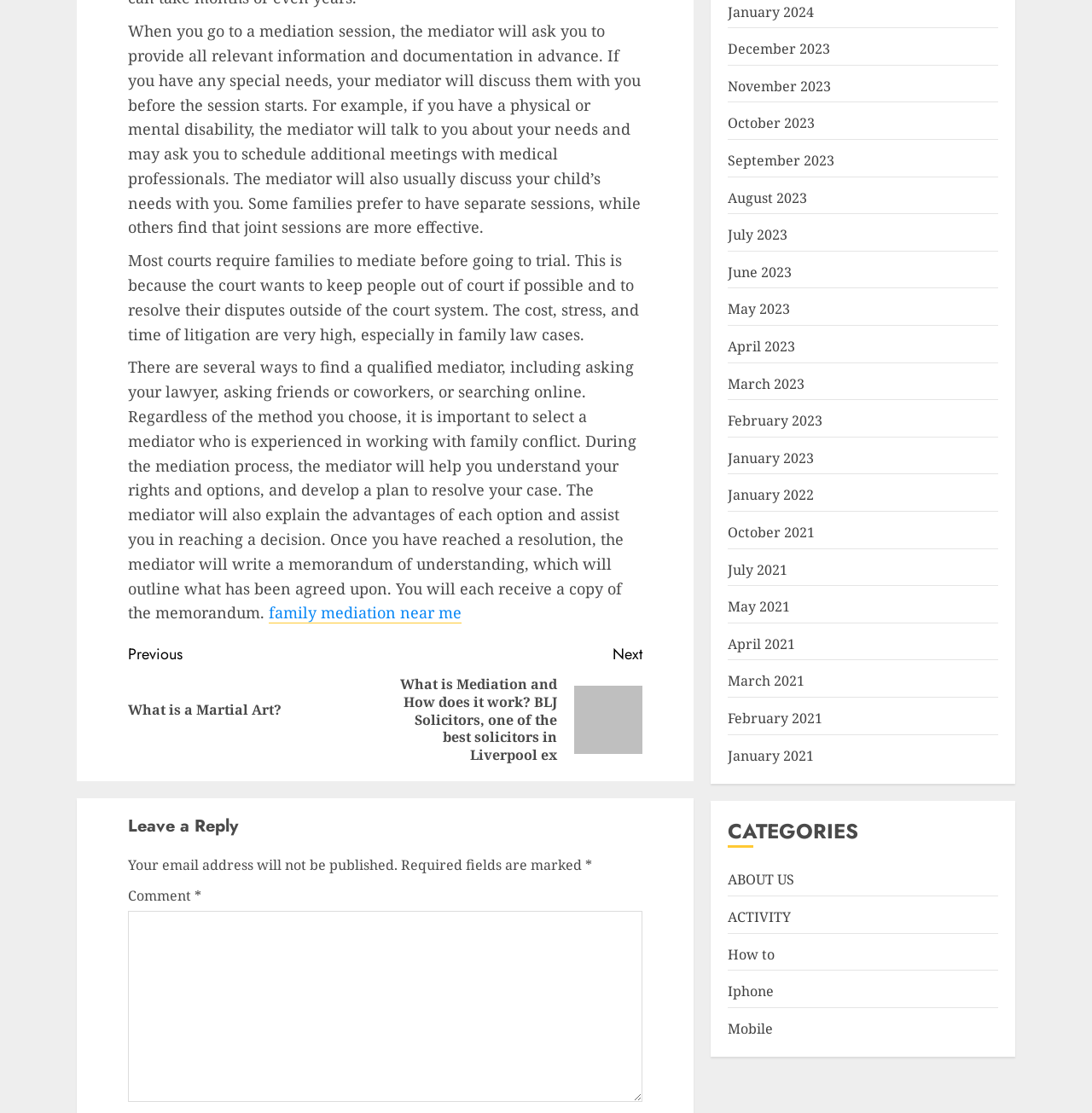Pinpoint the bounding box coordinates of the clickable element to carry out the following instruction: "Click on 'Continue Reading'."

[0.117, 0.57, 0.588, 0.687]